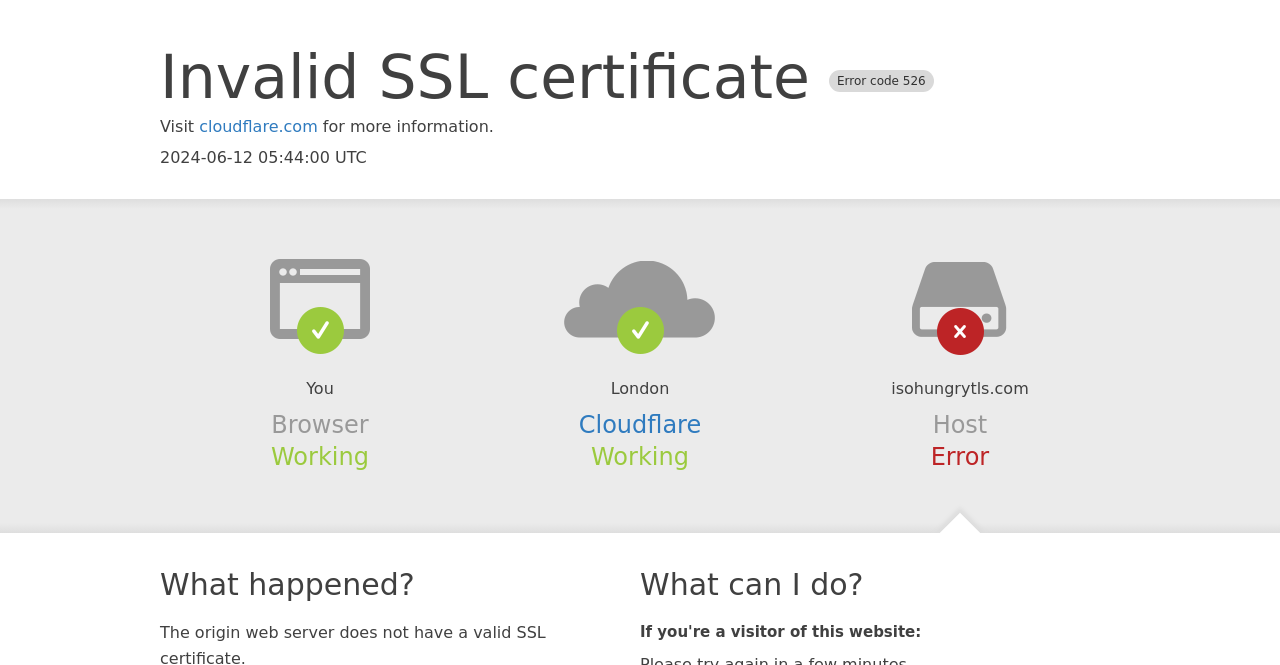What is the current date and time?
Look at the image and answer the question with a single word or phrase.

2024-06-12 05:44:00 UTC